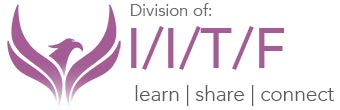What is the phrase written beneath the logo? Based on the image, give a response in one word or a short phrase.

learn | share | connect